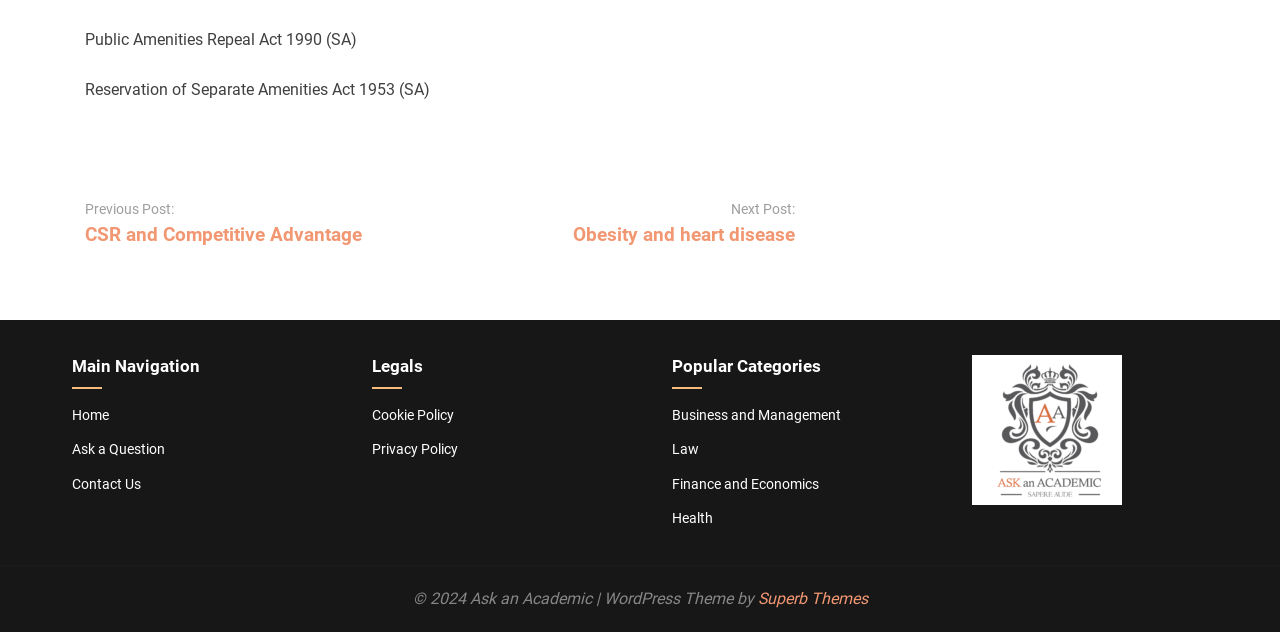Determine the bounding box coordinates for the HTML element described here: "Home".

[0.056, 0.644, 0.085, 0.669]